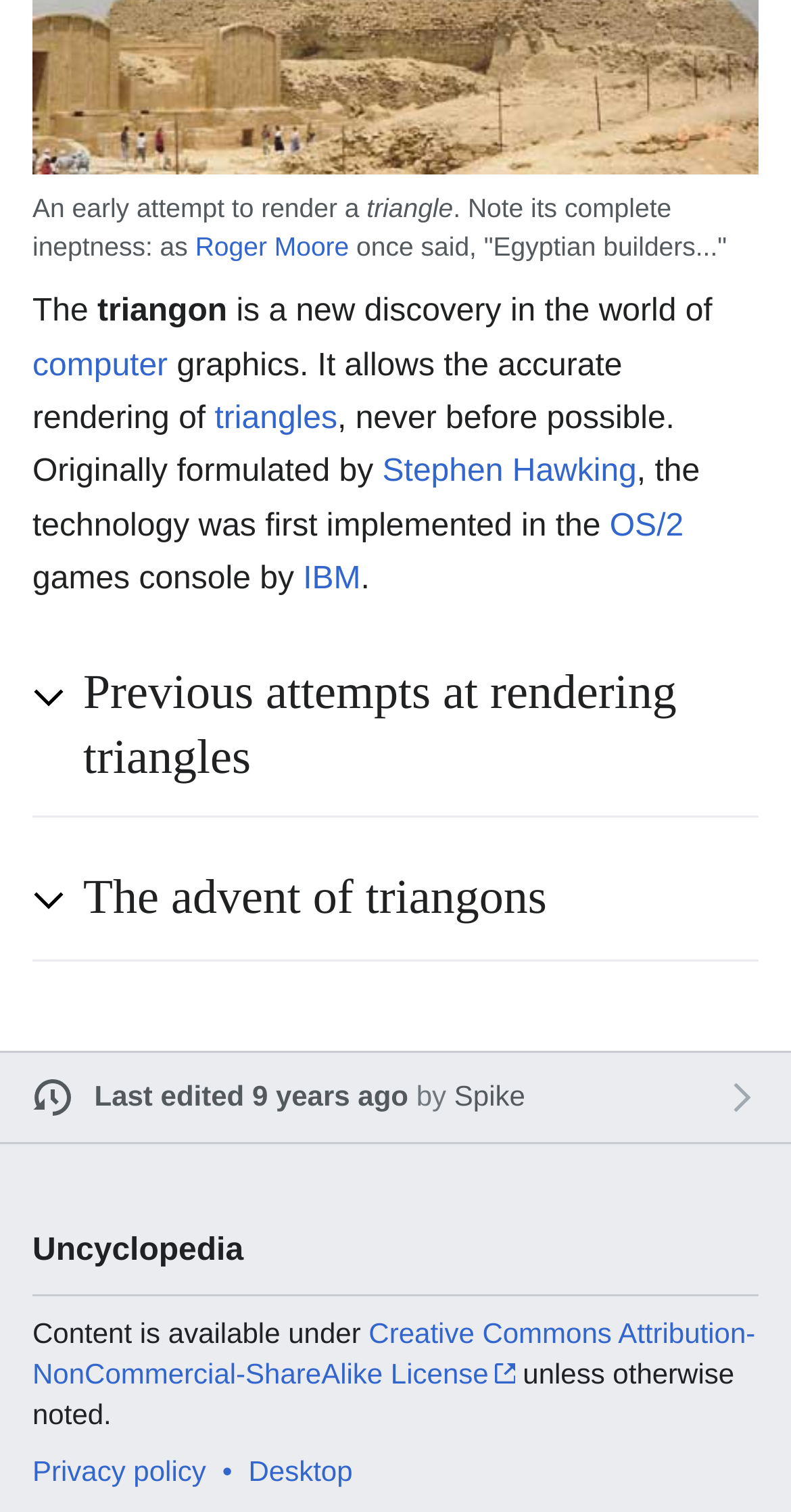Identify the bounding box for the given UI element using the description provided. Coordinates should be in the format (top-left x, top-left y, bottom-right x, bottom-right y) and must be between 0 and 1. Here is the description: mobile

None